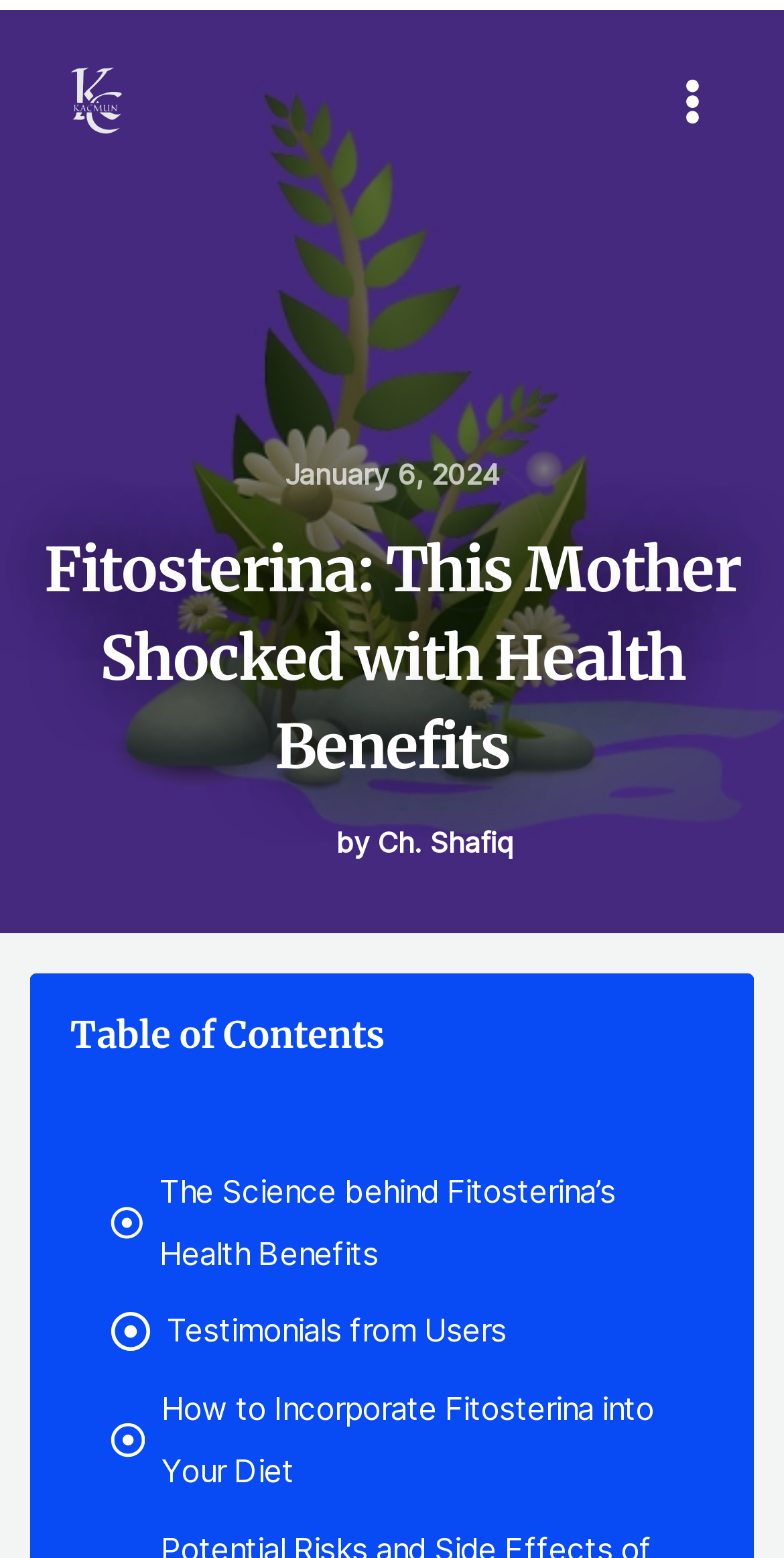Please locate and retrieve the main header text of the webpage.

Fitosterina: This Mother Shocked with Health Benefits